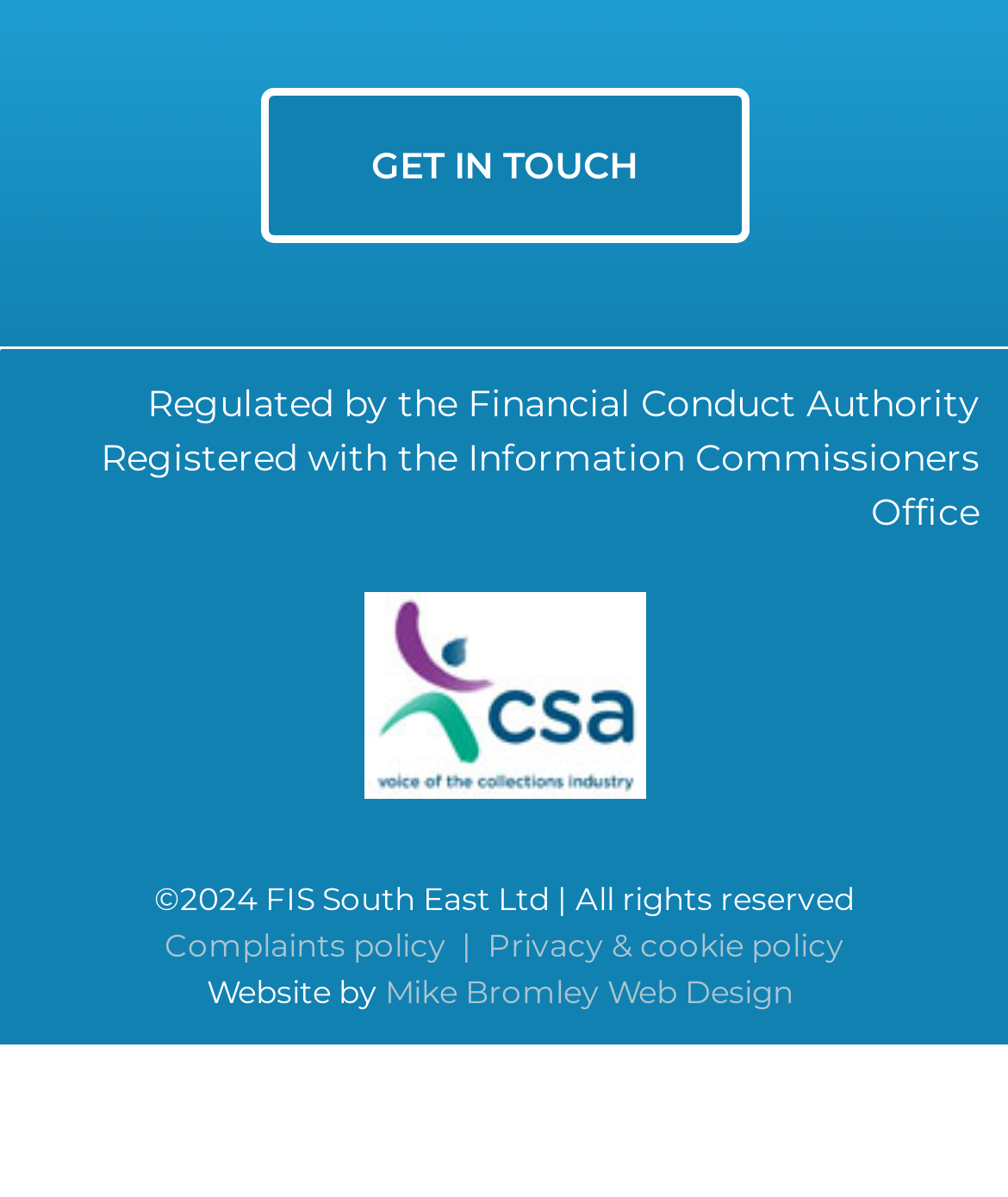Using the information shown in the image, answer the question with as much detail as possible: How many links are at the bottom of the webpage?

I counted the number of link elements at the bottom of the webpage, which are 'GET IN TOUCH', 'Complaints policy | ', 'Privacy & cookie policy', 'Mike Bromley Web Design', and an empty link. There are 5 links in total.